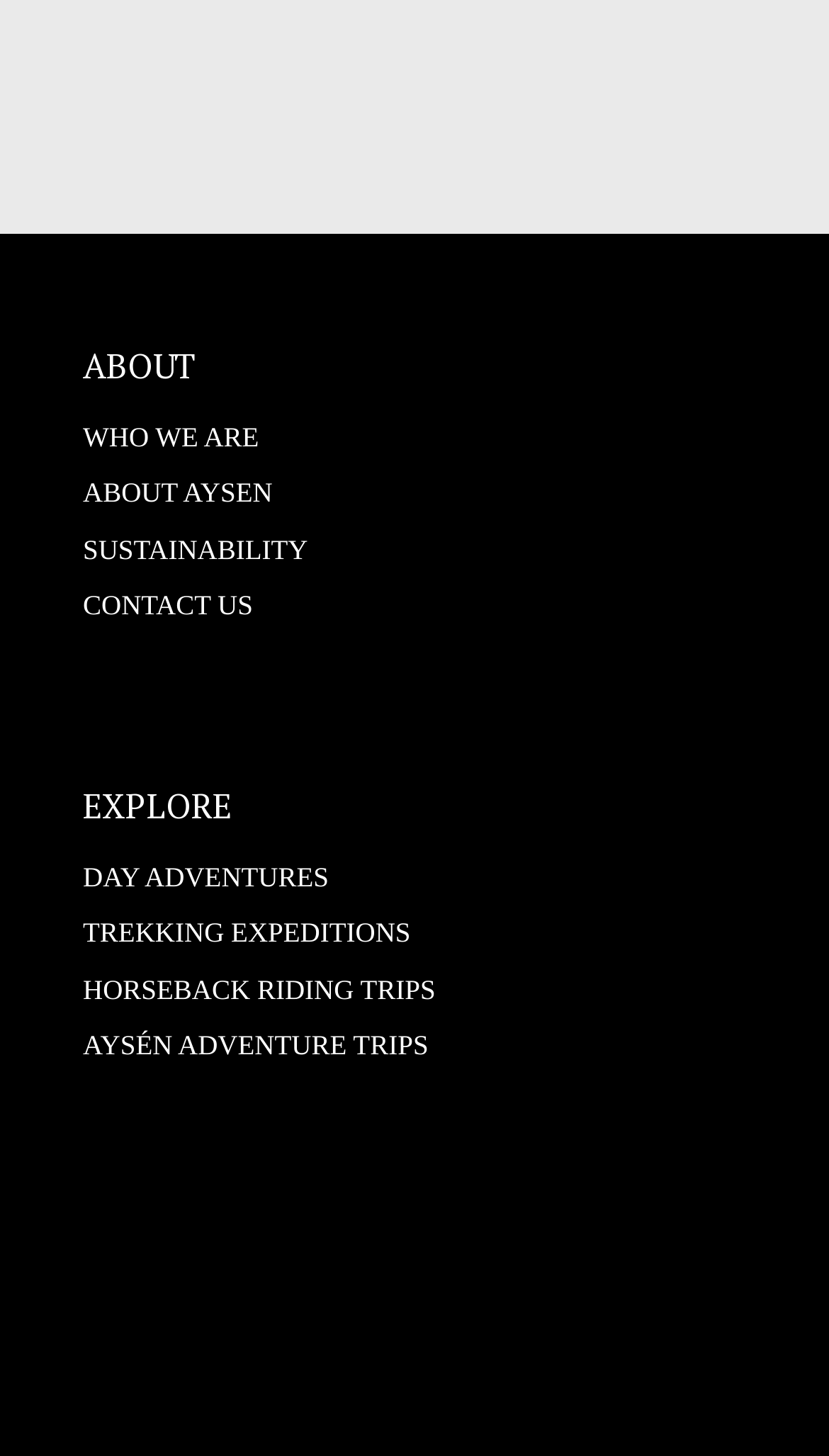Provide a one-word or short-phrase answer to the question:
Is the image located above or below the 'CONTACT US!' link?

above